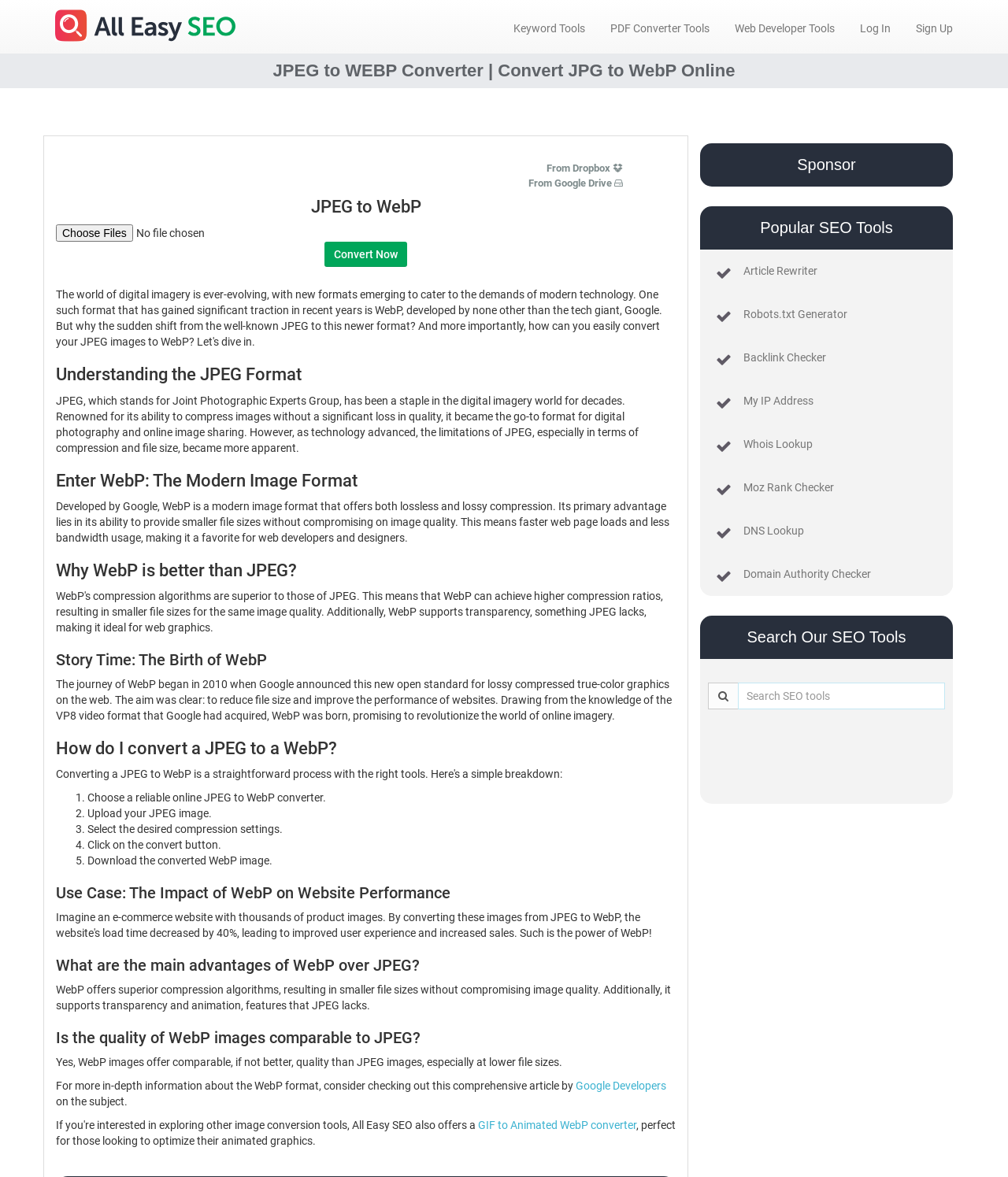What is the topic of the article linked by 'Google Developers'?
Please use the visual content to give a single word or phrase answer.

WebP format